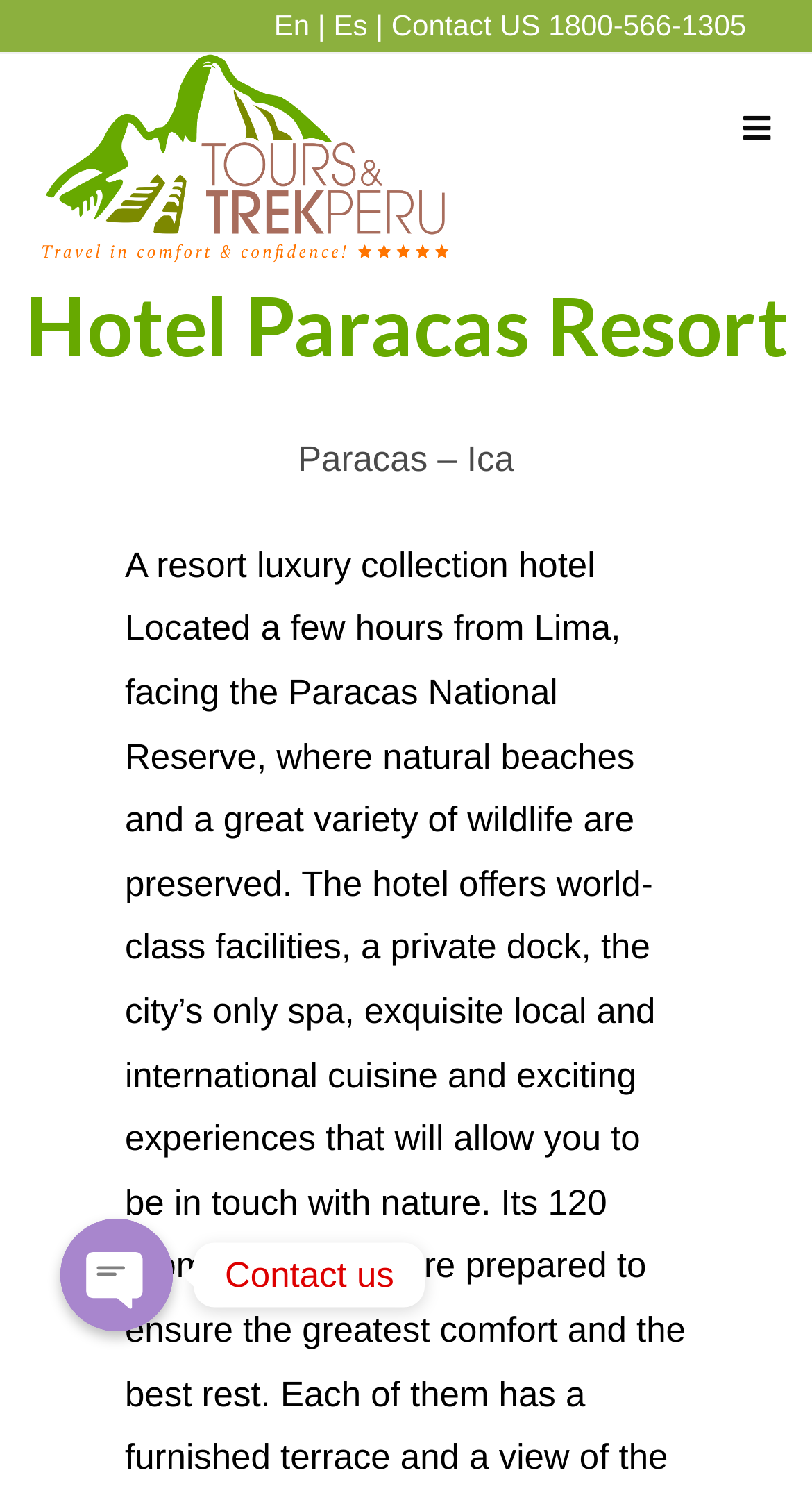What is the name of the tour company?
Please answer the question as detailed as possible.

I found the tour company name 'ToursTrekPeru' mentioned in the link 'ToursTrekPeru | Cusco' at the top of the webpage, which also has an associated image.